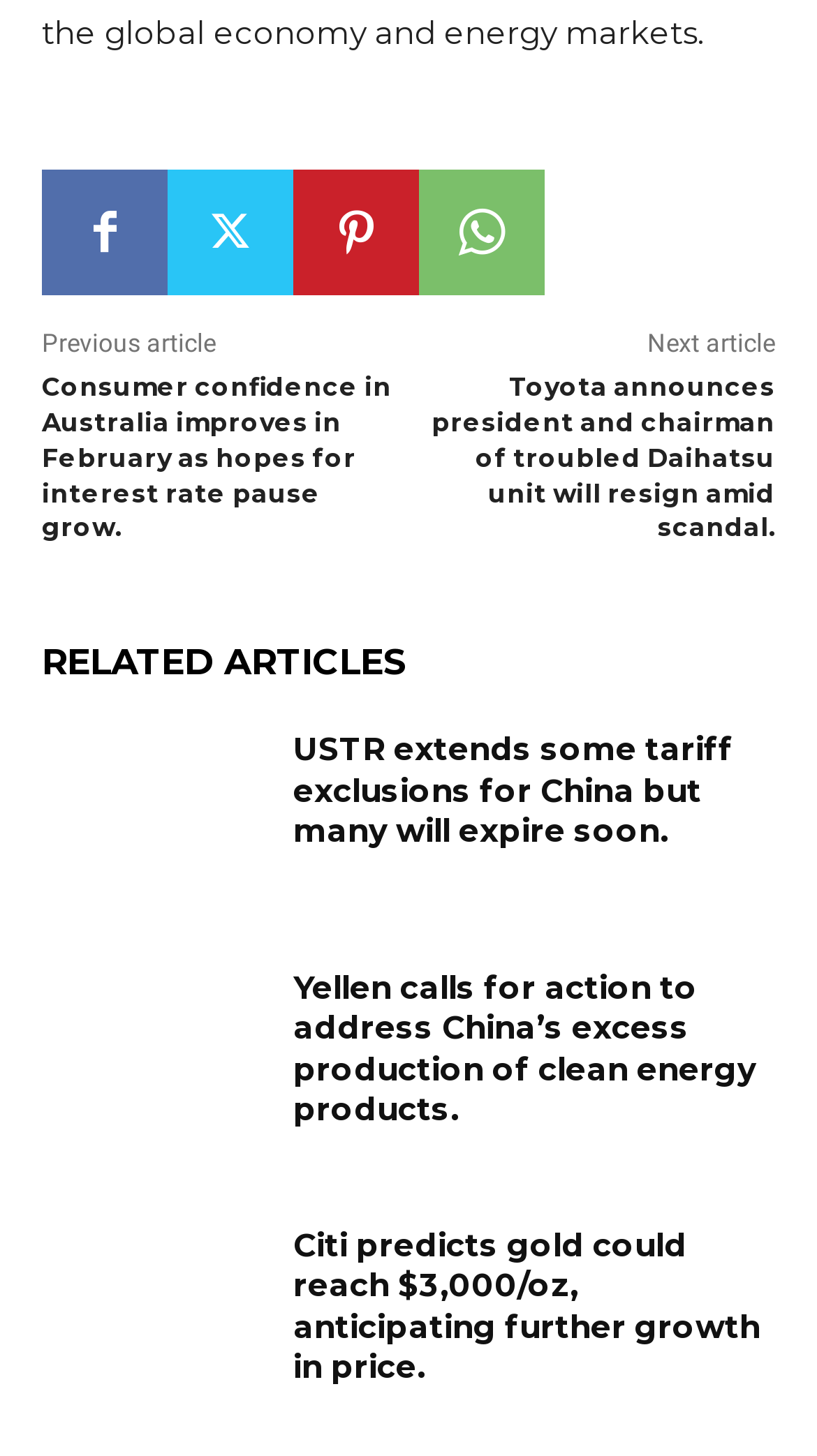Pinpoint the bounding box coordinates of the clickable area needed to execute the instruction: "Check the news about Toyota's president and chairman of Daihatsu unit". The coordinates should be specified as four float numbers between 0 and 1, i.e., [left, top, right, bottom].

[0.528, 0.255, 0.949, 0.373]